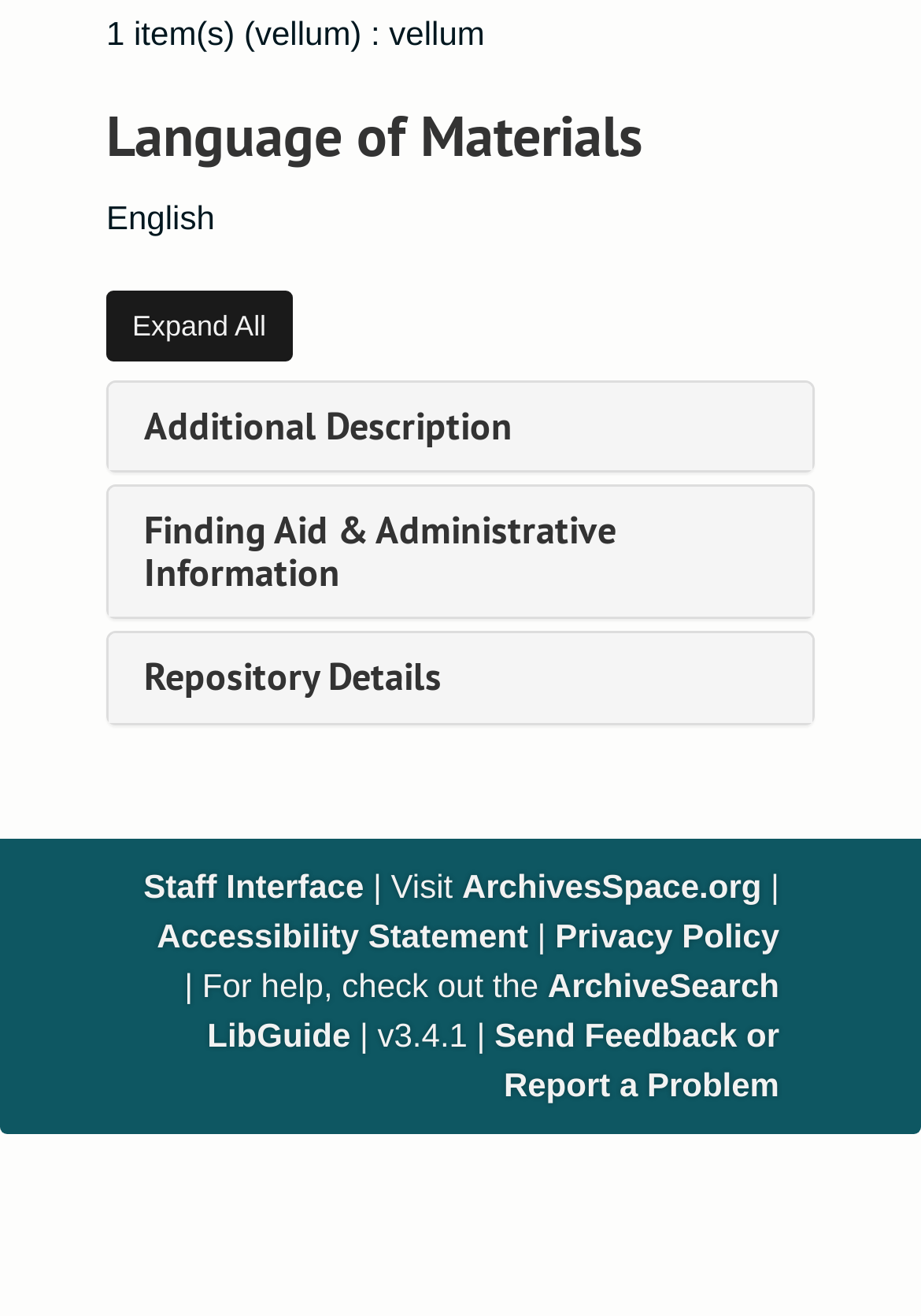Kindly determine the bounding box coordinates for the clickable area to achieve the given instruction: "Go to staff interface".

[0.156, 0.659, 0.395, 0.687]